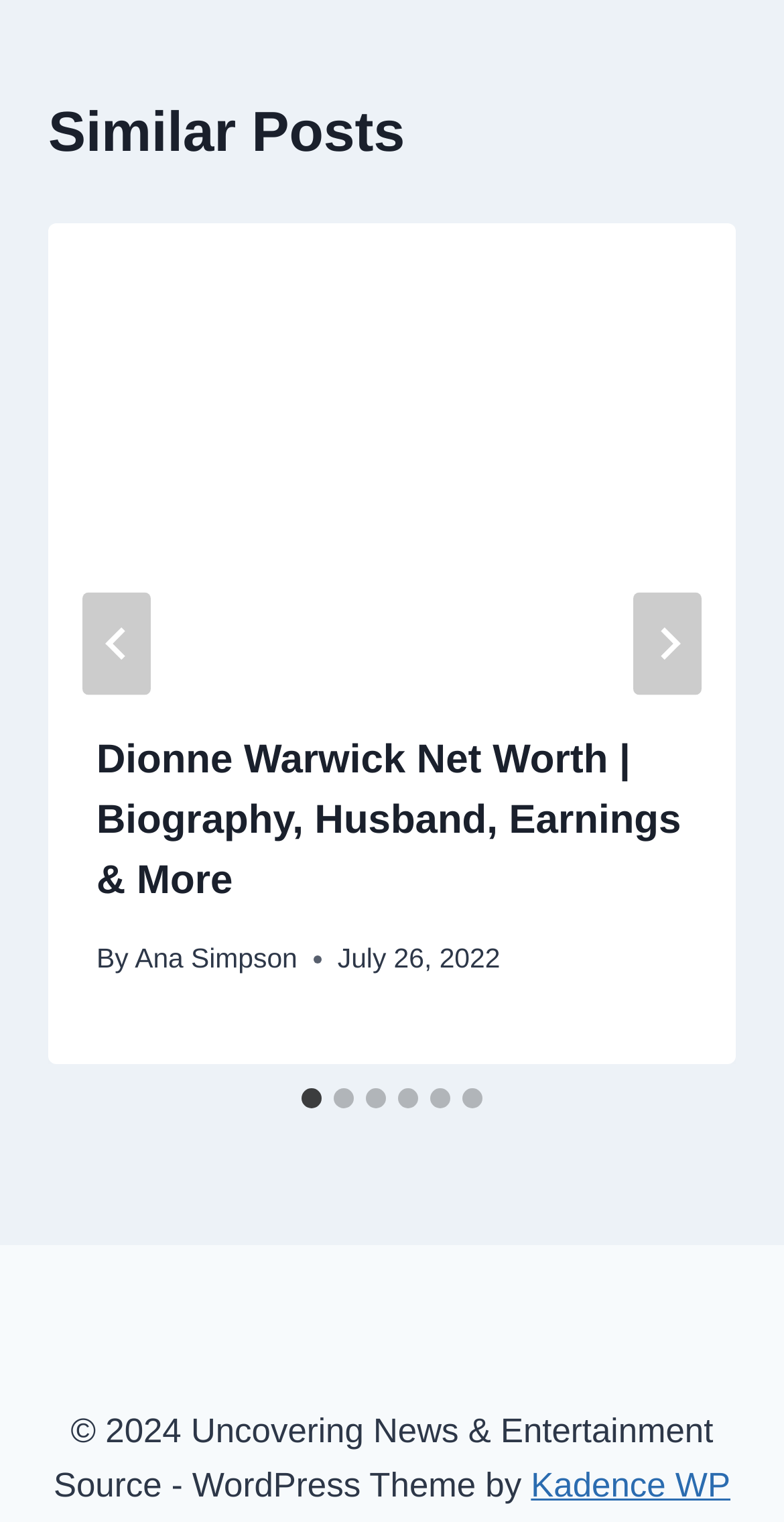Who is the author of the first article?
Please provide a single word or phrase as your answer based on the screenshot.

Ana Simpson